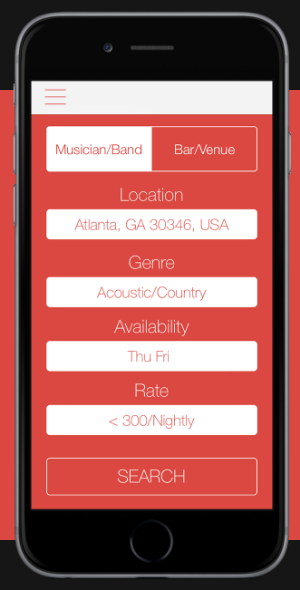Please give a short response to the question using one word or a phrase:
What is the selected location for the search?

Atlanta, GA 30346, USA